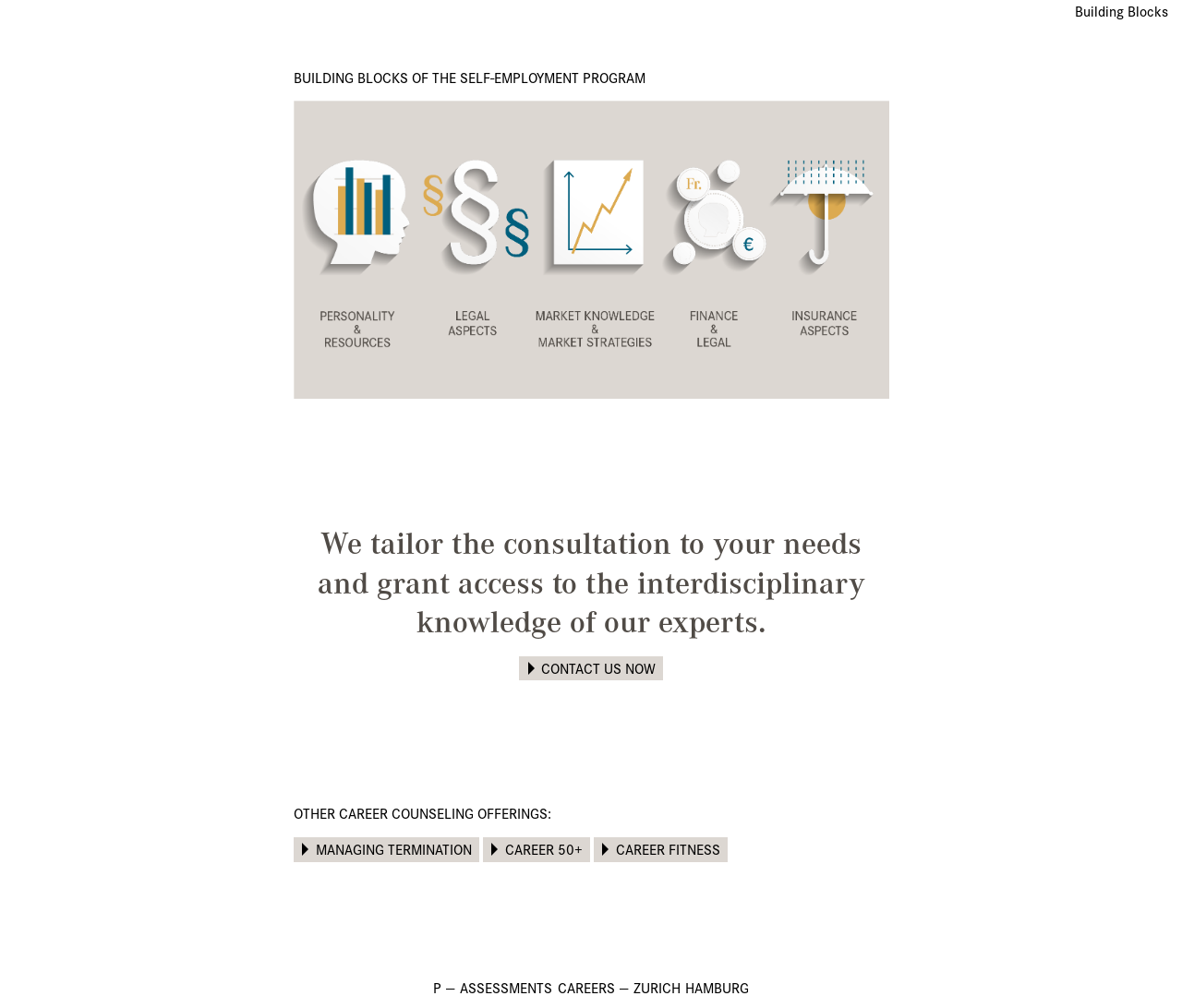Give the bounding box coordinates for the element described as: "Contact us now".

[0.439, 0.651, 0.561, 0.675]